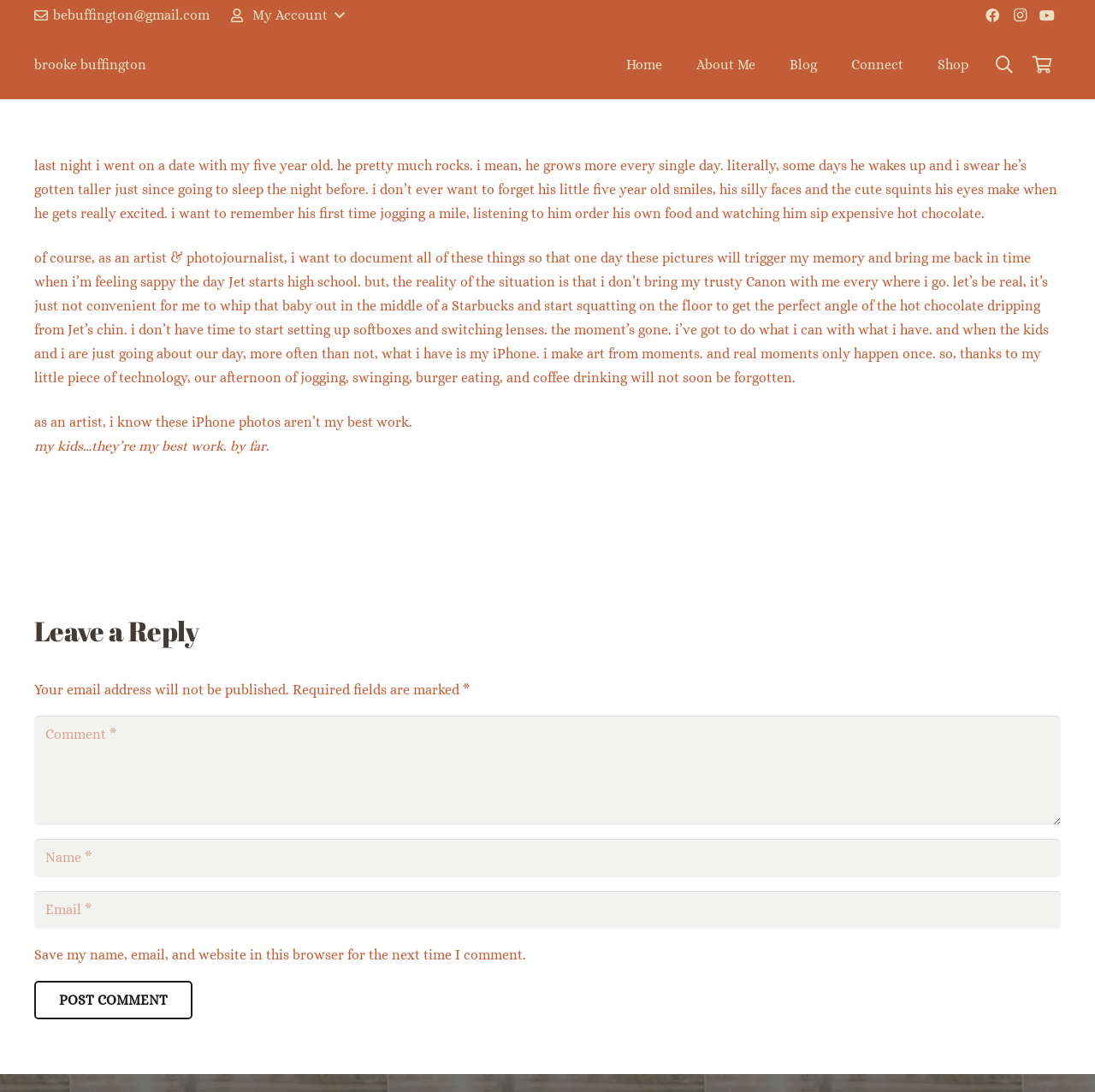Give a detailed account of the webpage's layout and content.

This webpage is a personal blog post titled "date night with a five year old" by Brooke Buffington. At the top, there are several links to the author's social media profiles, including Facebook, Instagram, and YouTube, as well as a link to her email address. Below these links, there is a navigation menu with options to visit the home page, about me section, blog, connect, and shop.

The main content of the page is a personal story about the author's date night with her five-year-old son, Jet. The text is divided into four paragraphs, with the first paragraph describing the author's desire to document her son's growth and milestones. The second paragraph explains the challenges of capturing these moments with a professional camera and how she often relies on her iPhone to take photos.

The third paragraph is a heartfelt statement about the author's role as an artist and a mother, with the text "my kids…they’re my best work" standing out. The fourth paragraph is a brief statement about leaving a reply, followed by a comment form with fields for name, email, and comment. There is also a checkbox to save the commenter's information for future comments.

At the bottom of the page, there is a button to post the comment. Throughout the page, the text is arranged in a clean and easy-to-read format, with ample whitespace between paragraphs and sections.